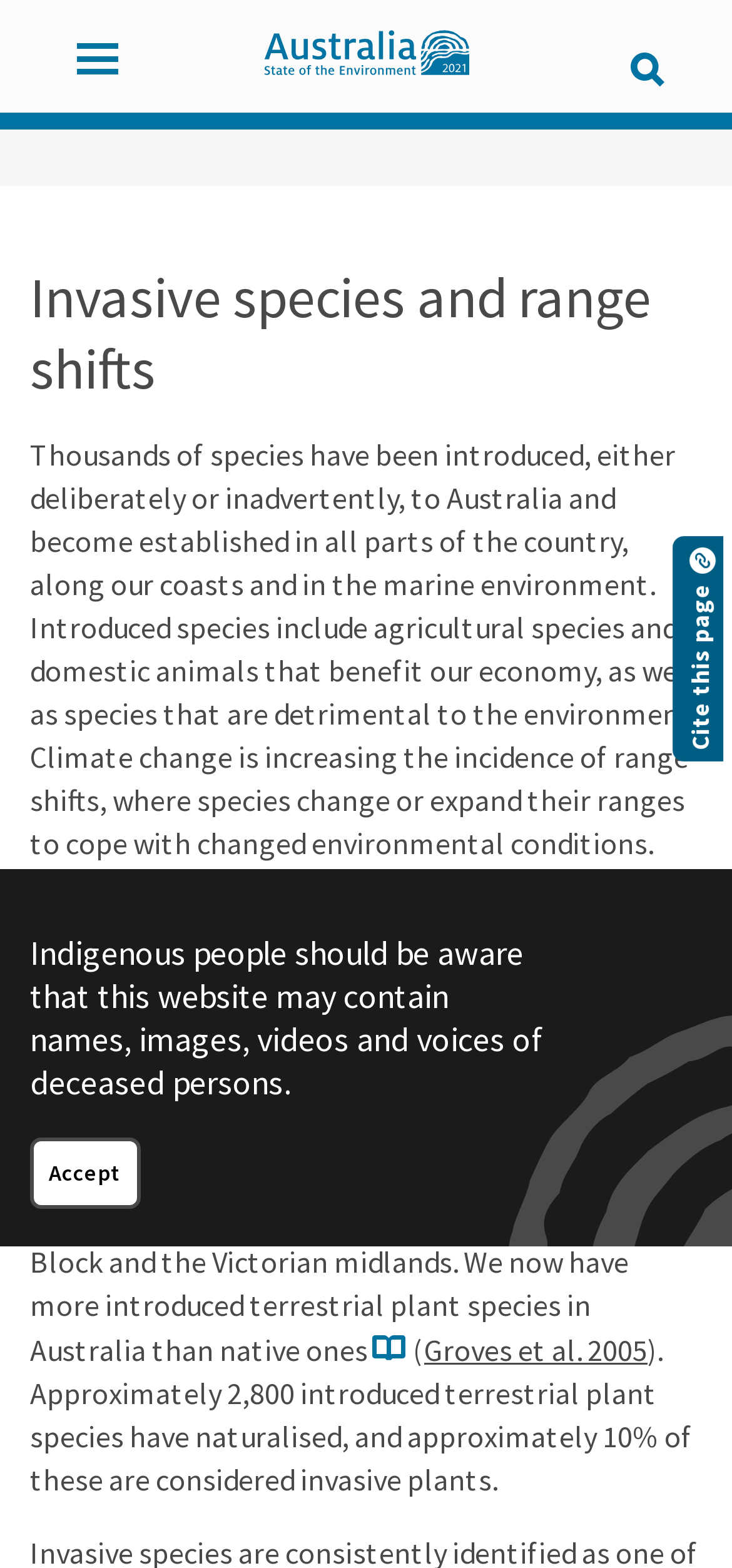Find and extract the text of the primary heading on the webpage.

Invasive species and range shifts